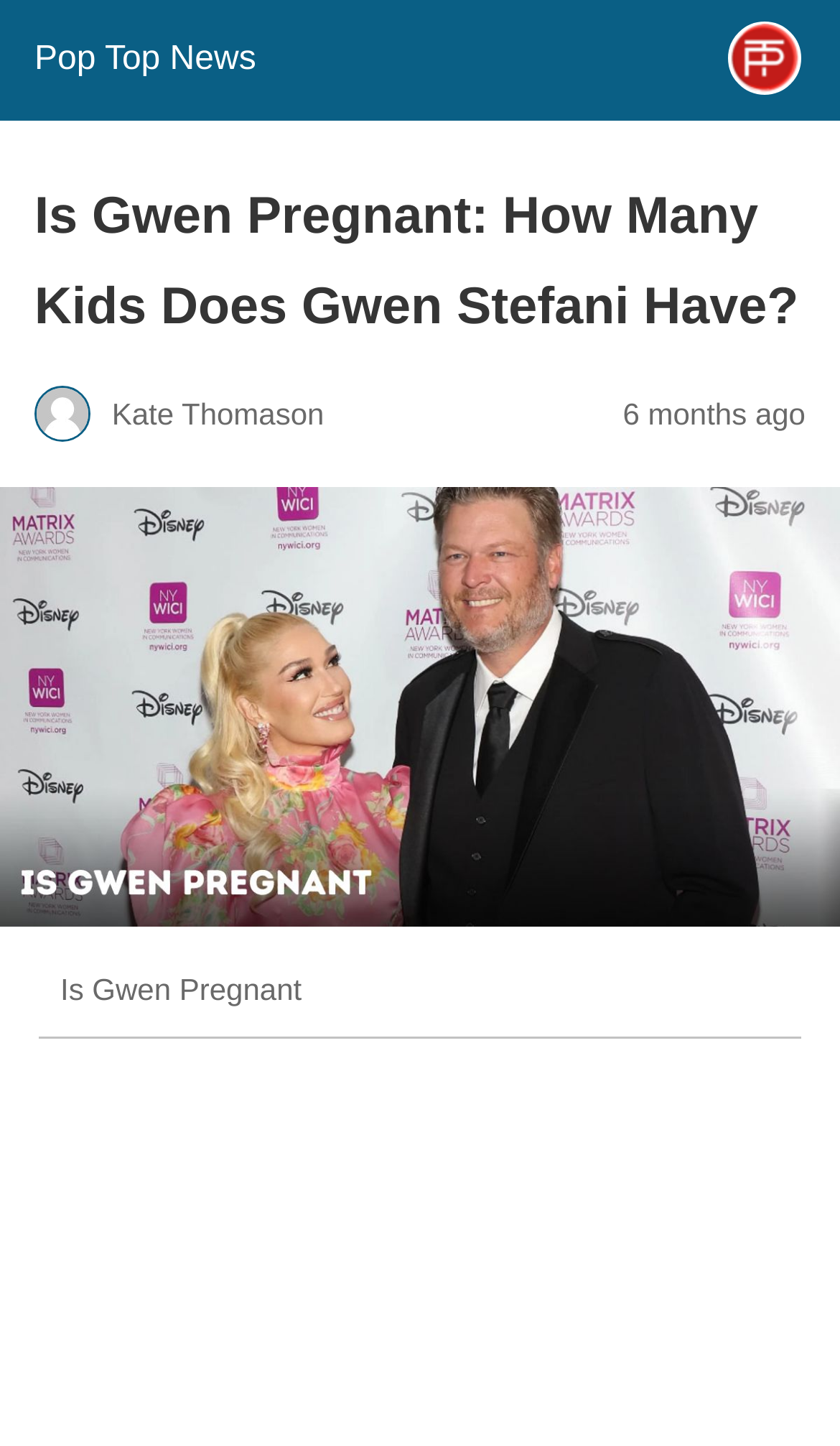Find and generate the main title of the webpage.

Is Gwen Pregnant: How Many Kids Does Gwen Stefani Have?